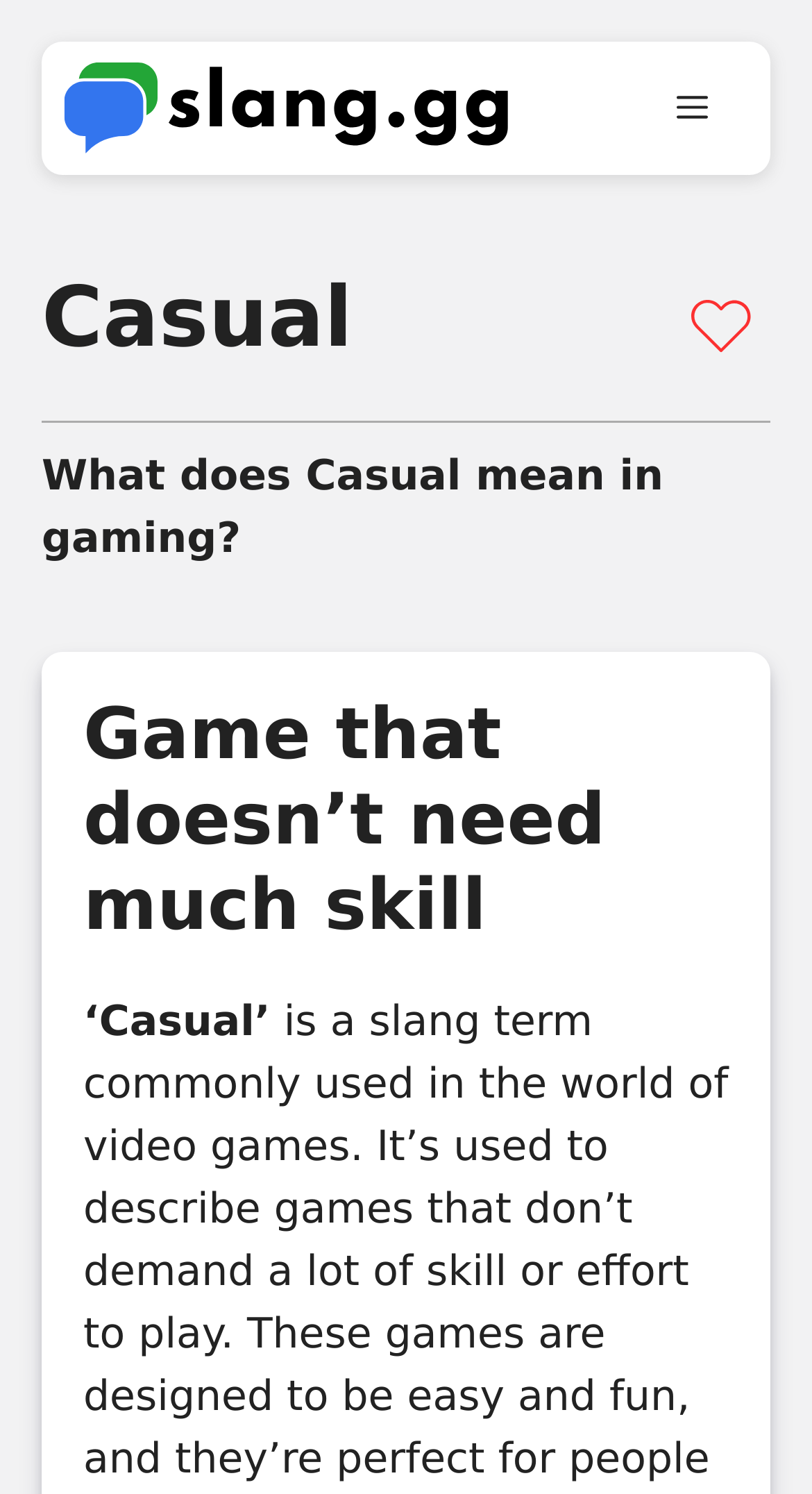Determine the bounding box of the UI element mentioned here: "Menu". The coordinates must be in the format [left, top, right, bottom] with values ranging from 0 to 1.

[0.782, 0.045, 0.923, 0.1]